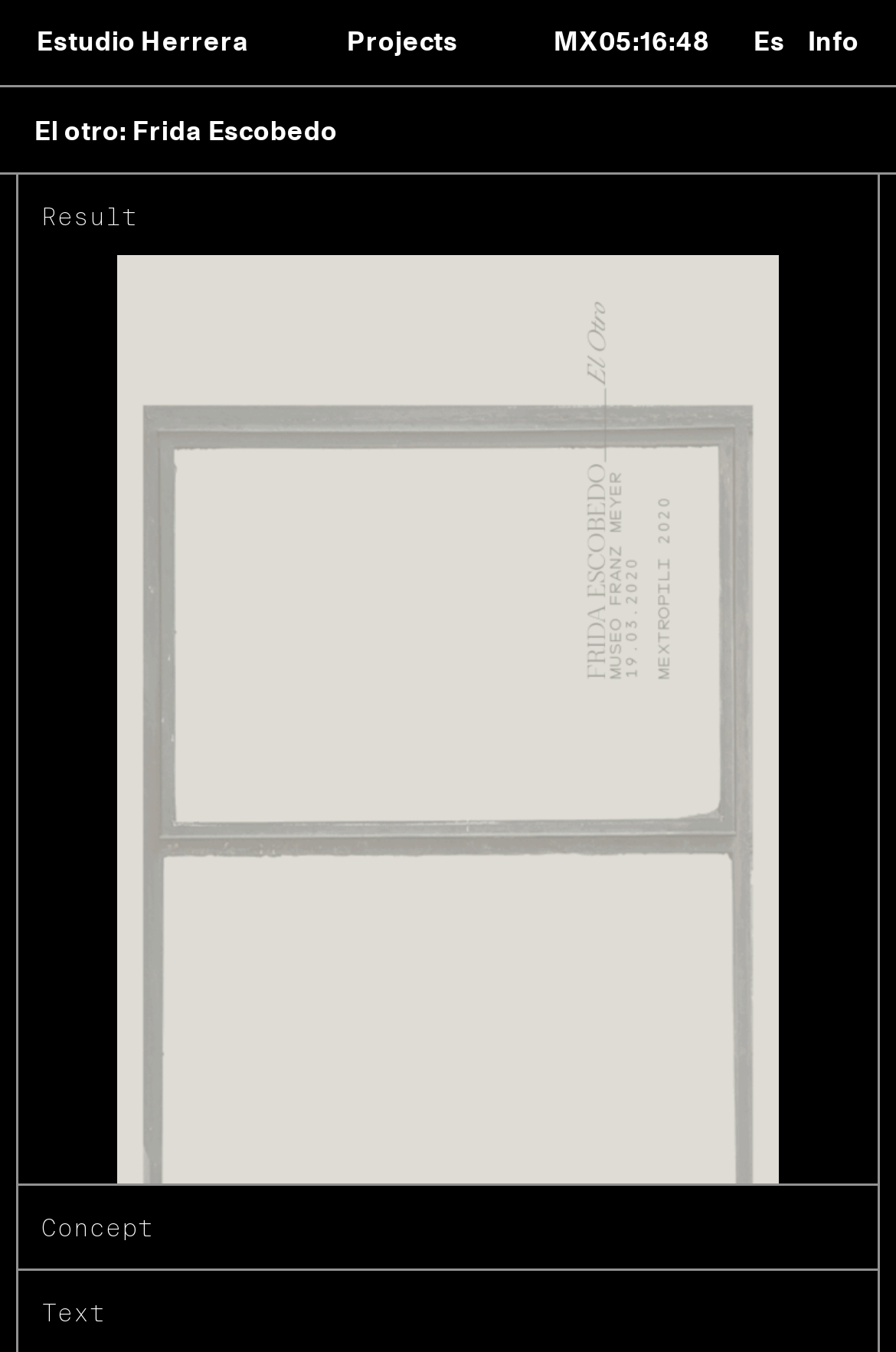Answer the question with a brief word or phrase:
What is the second heading on the webpage?

Result